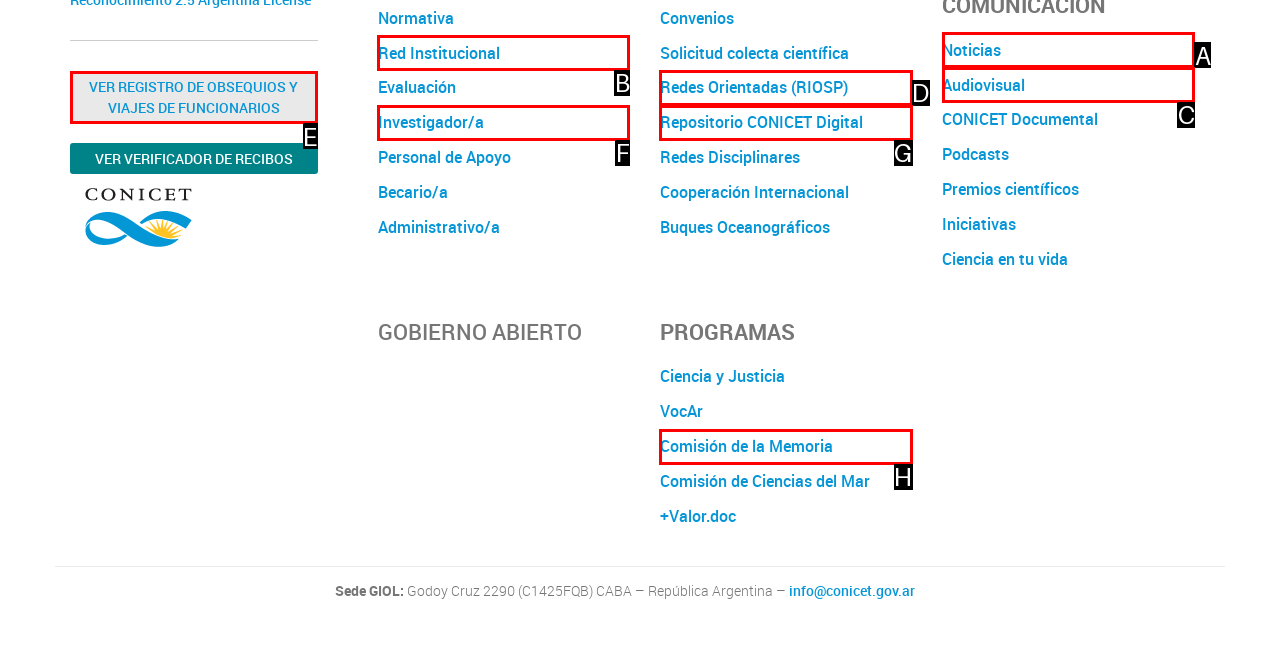Tell me which one HTML element you should click to complete the following task: View registry of officials' gifts and travels
Answer with the option's letter from the given choices directly.

E